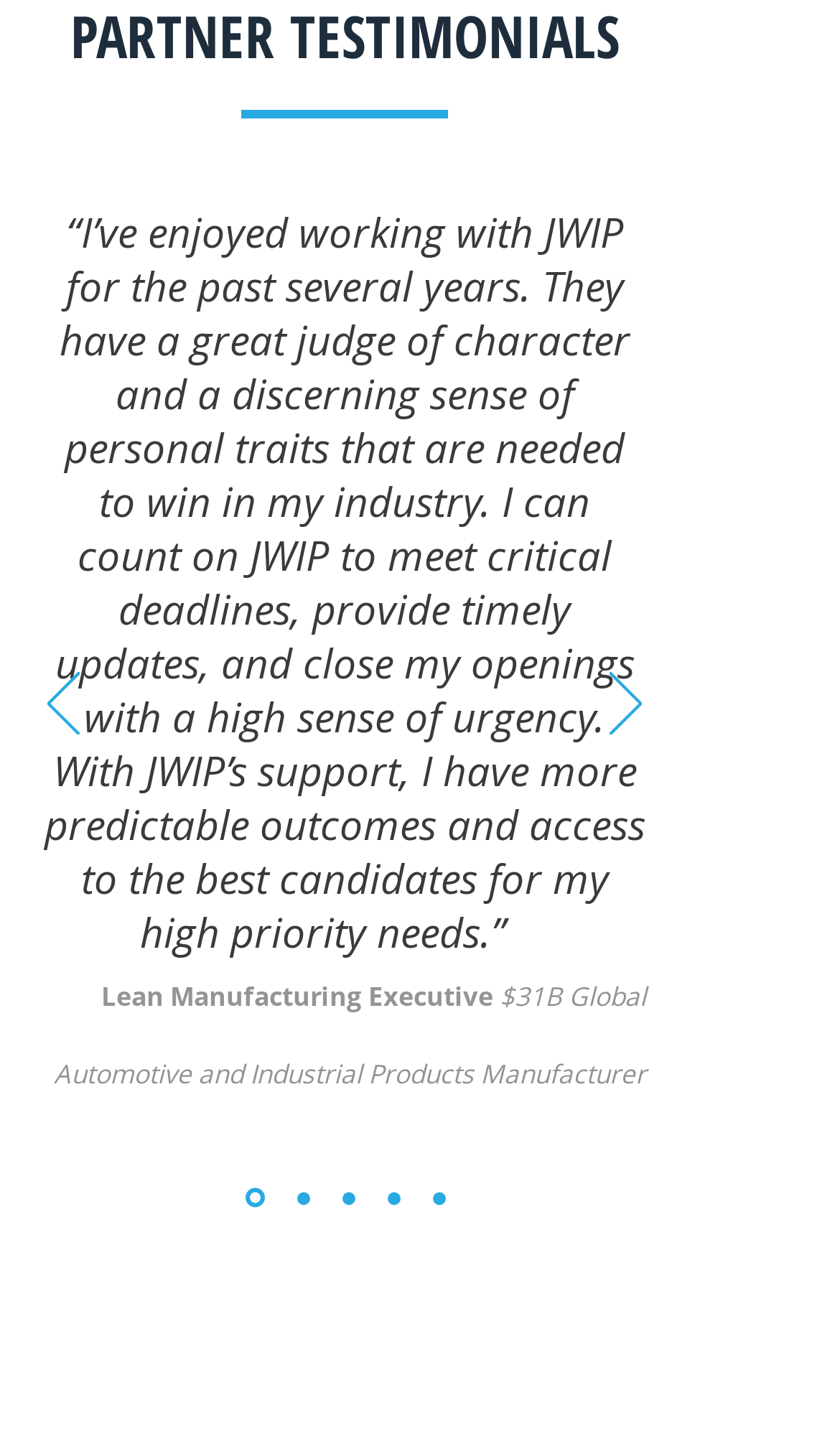What is the industry of the executive quoted in the testimonial?
Answer the question with a detailed and thorough explanation.

The StaticText element with the text '$31B Global Automotive and Industrial Products Manufacturer' suggests that the executive quoted in the testimonial is from the automotive and industrial products industry.